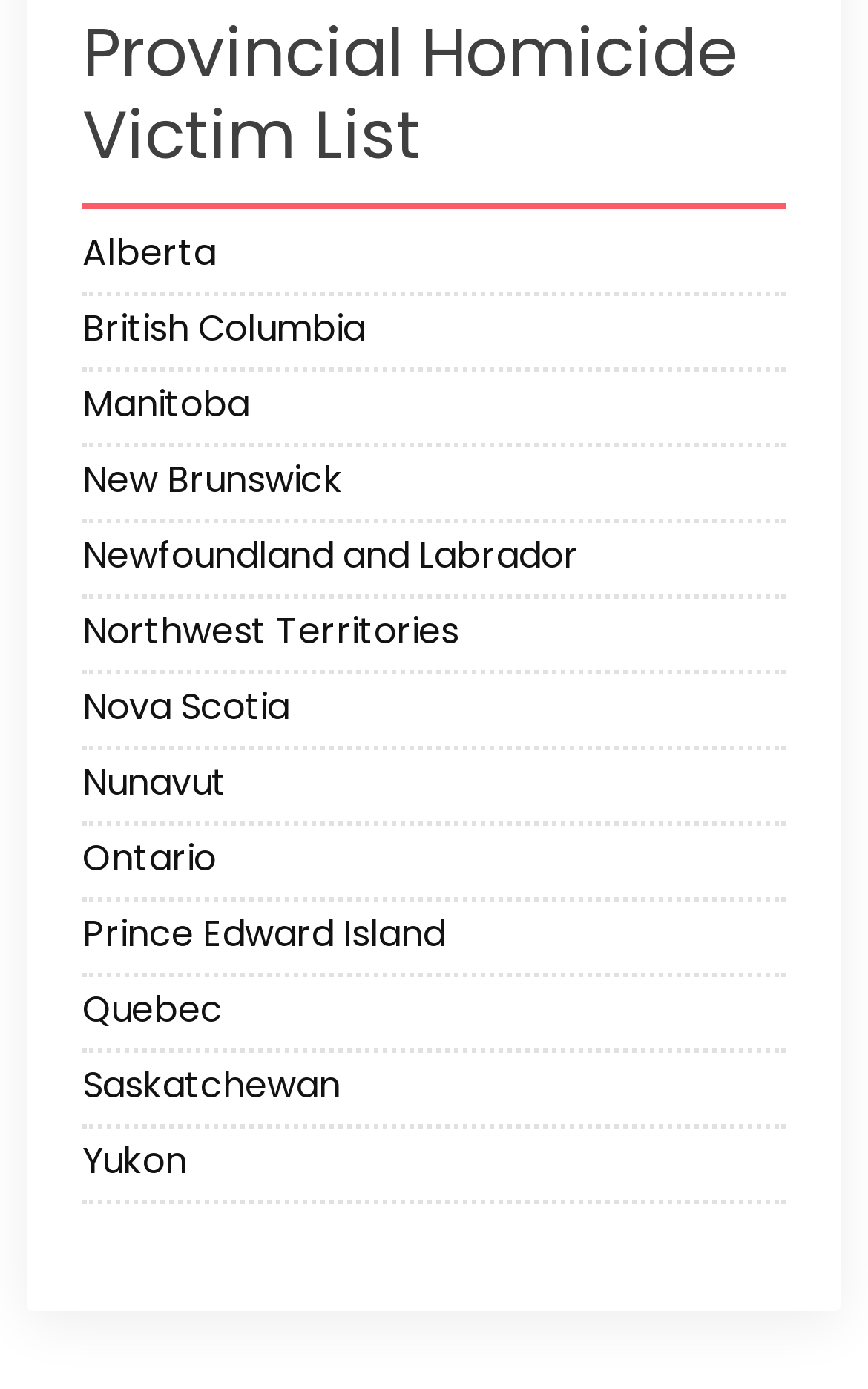Provide a single word or phrase answer to the question: 
How many provinces are listed?

13